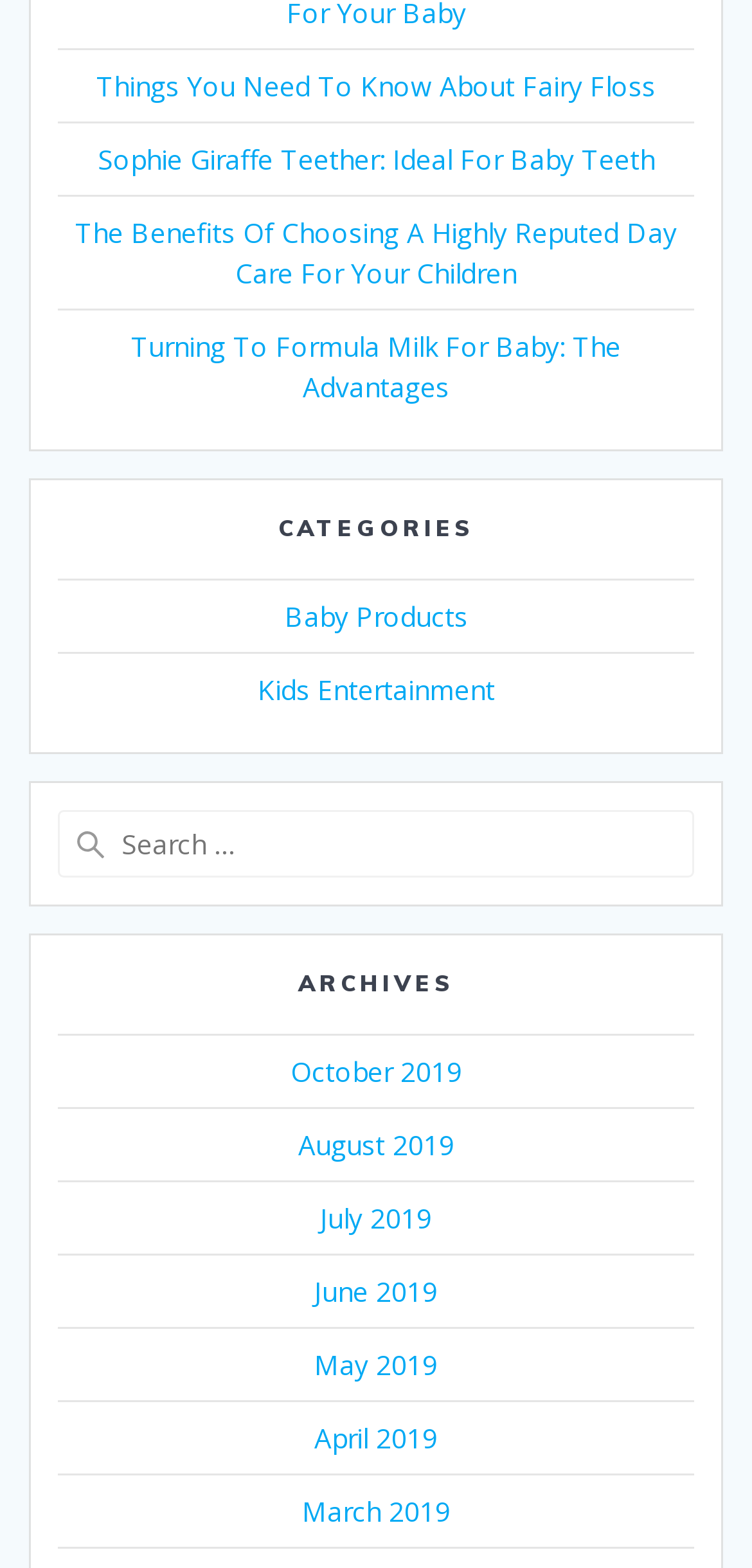Is there a search function on the page?
Please answer the question with a detailed and comprehensive explanation.

I found a search box with a label 'Search for:' and a text input field, which suggests that there is a search function on the page.